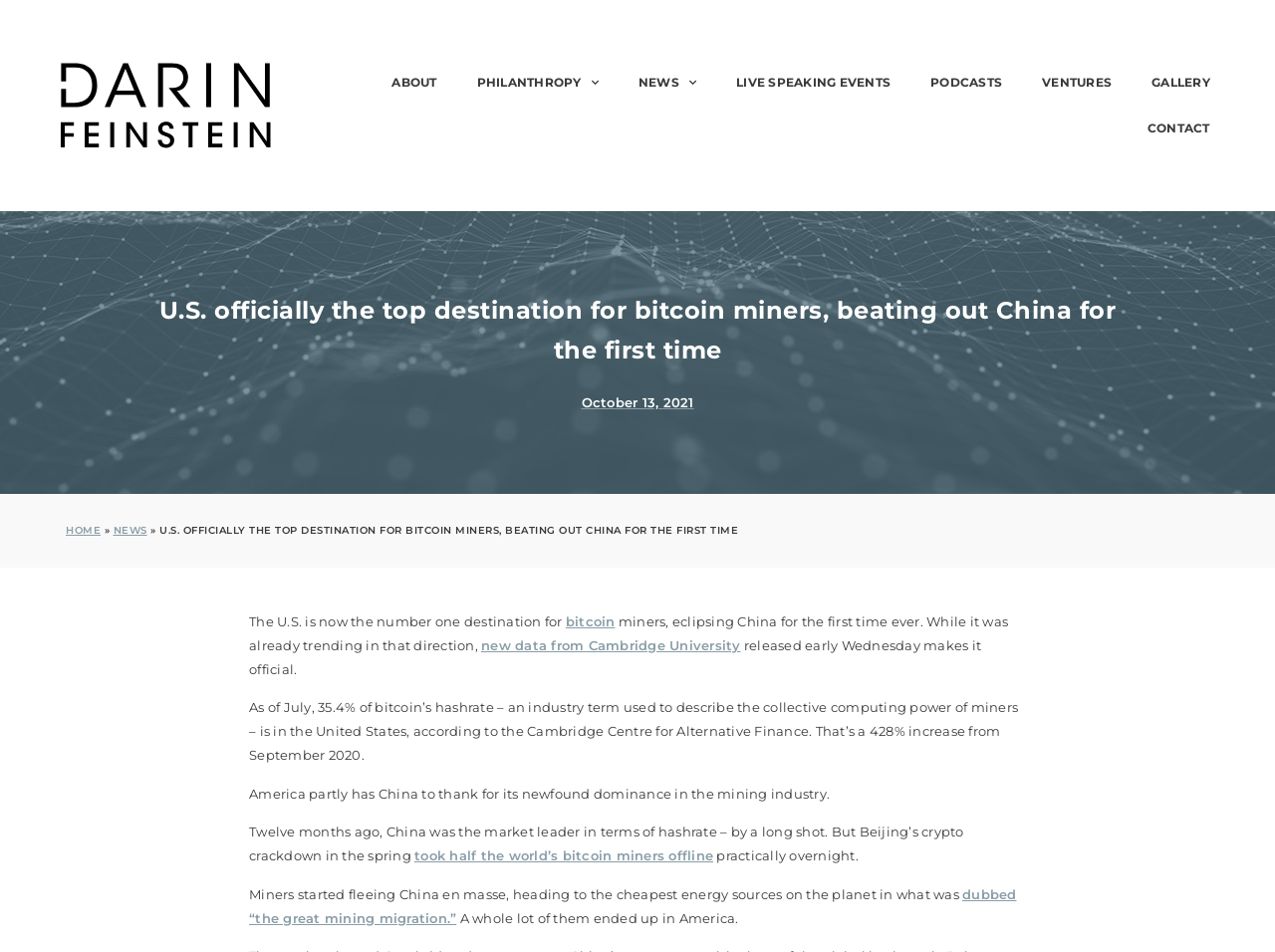What is the term used to describe the collective computing power of miners? Observe the screenshot and provide a one-word or short phrase answer.

Hashrate